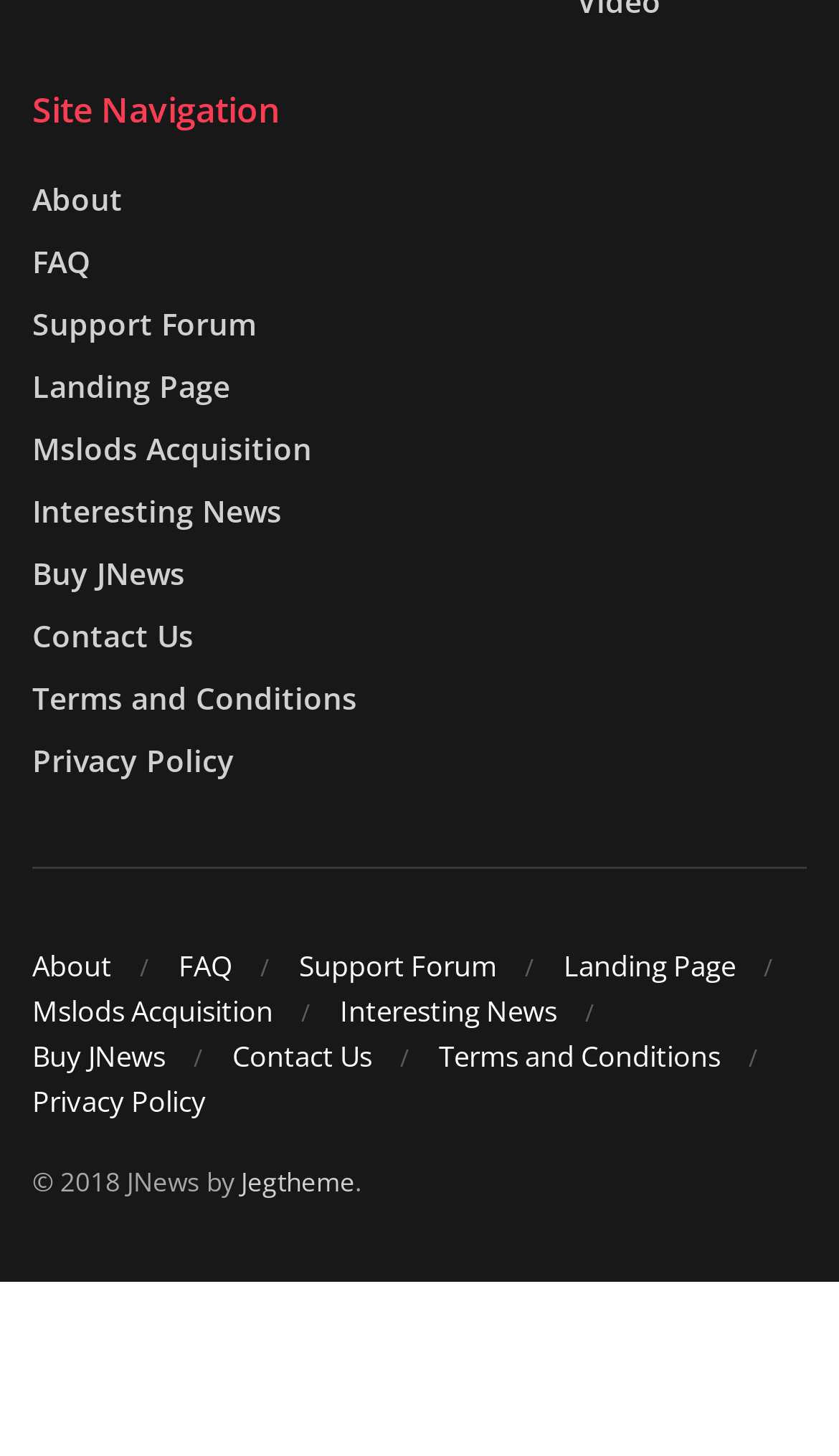Use a single word or phrase to answer the question: What is the copyright information at the bottom of the webpage?

© 2018 JNews by Jegtheme